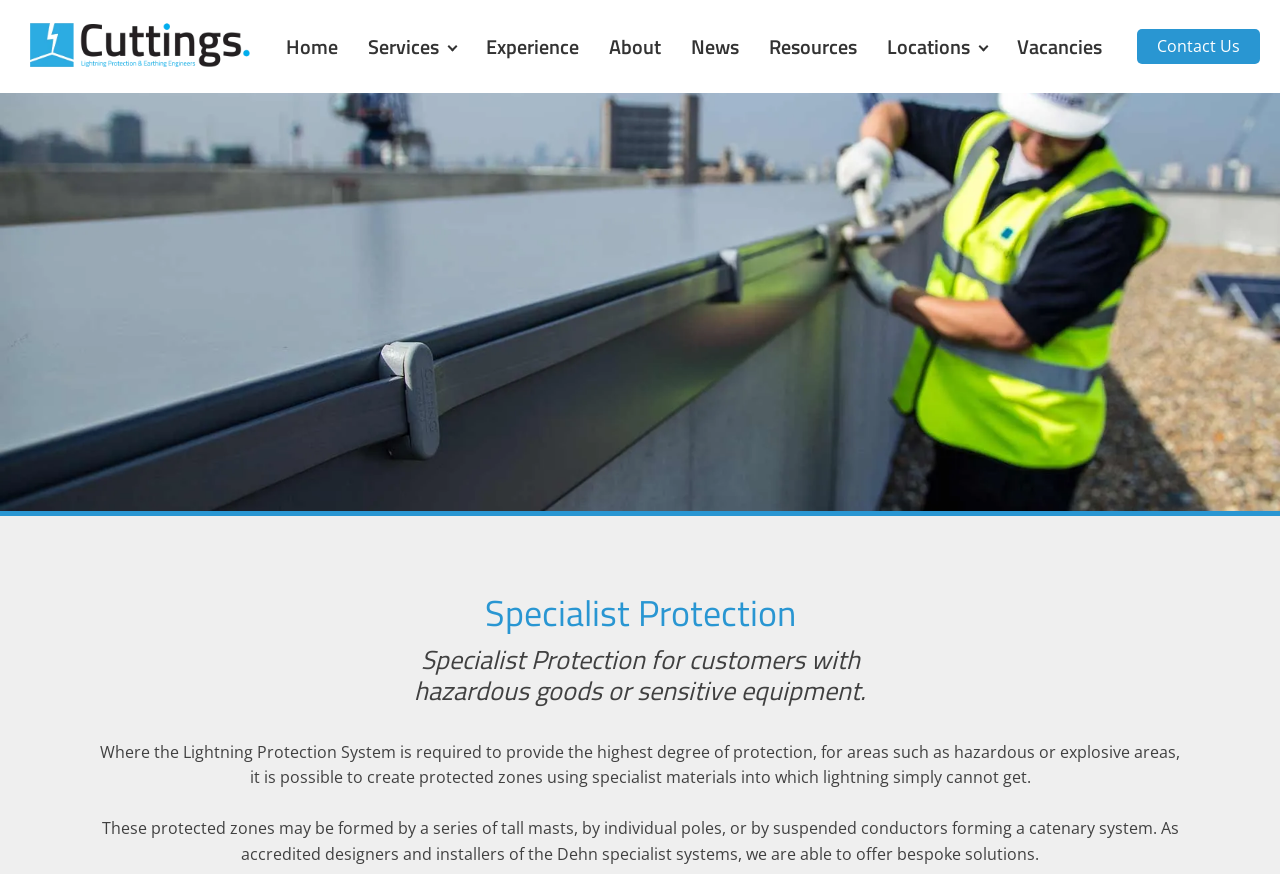Point out the bounding box coordinates of the section to click in order to follow this instruction: "Search for a keyword".

None